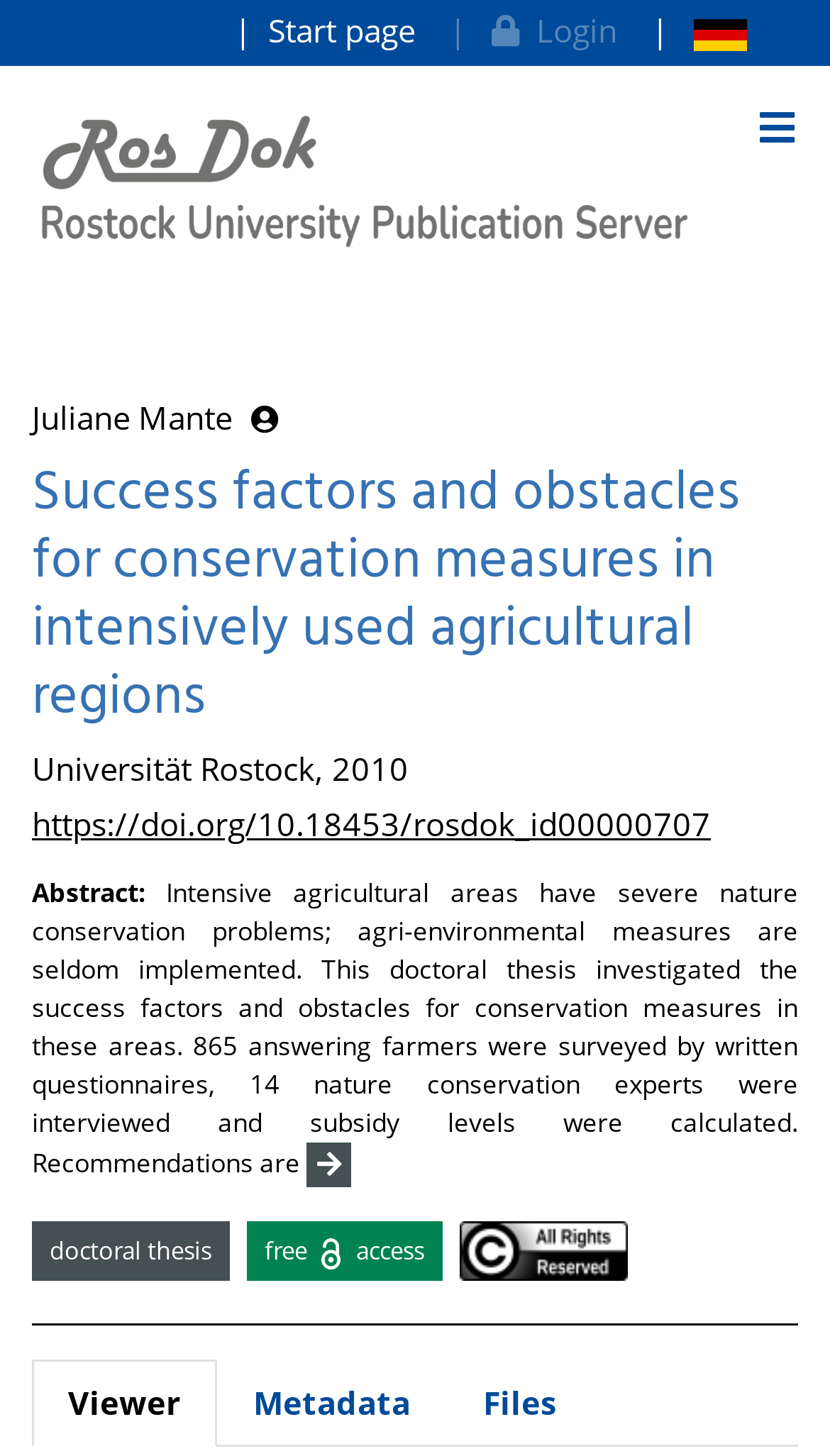Determine the bounding box coordinates for the UI element with the following description: "Files". The coordinates should be four float numbers between 0 and 1, represented as [left, top, right, bottom].

[0.538, 0.934, 0.713, 0.994]